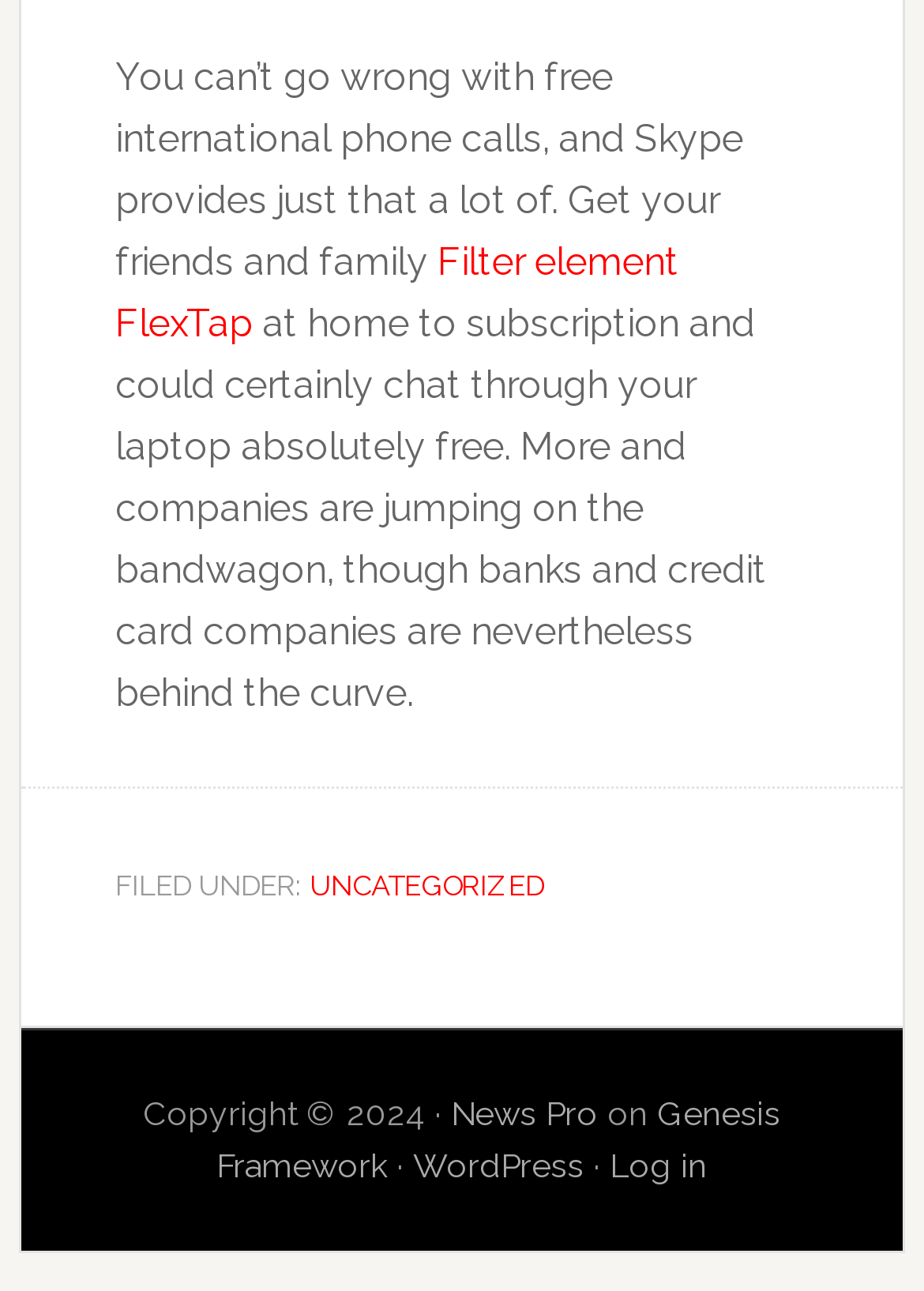Determine the bounding box coordinates for the UI element described. Format the coordinates as (top-left x, top-left y, bottom-right x, bottom-right y) and ensure all values are between 0 and 1. Element description: Genesis Framework

[0.235, 0.847, 0.845, 0.918]